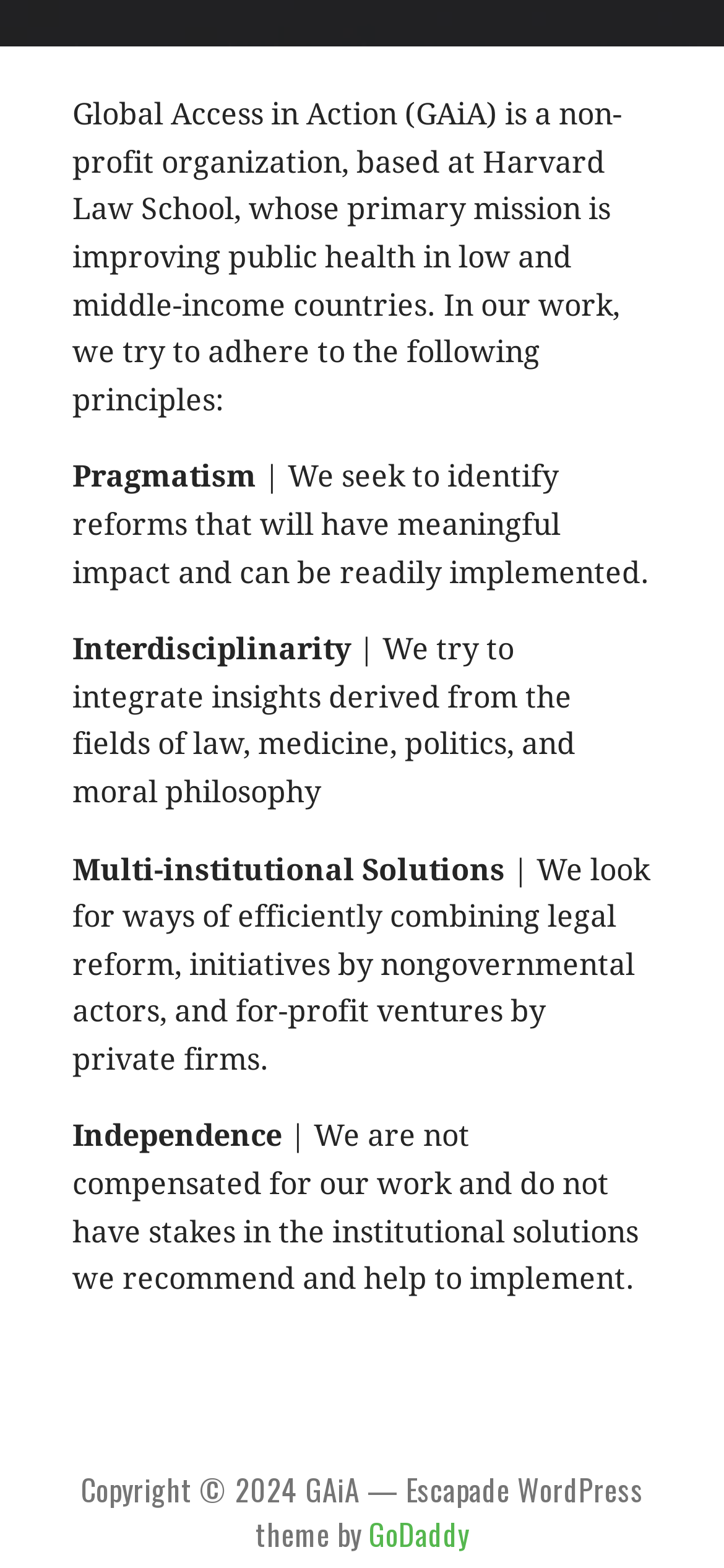Find the bounding box of the web element that fits this description: "GoDaddy".

[0.509, 0.964, 0.647, 0.992]